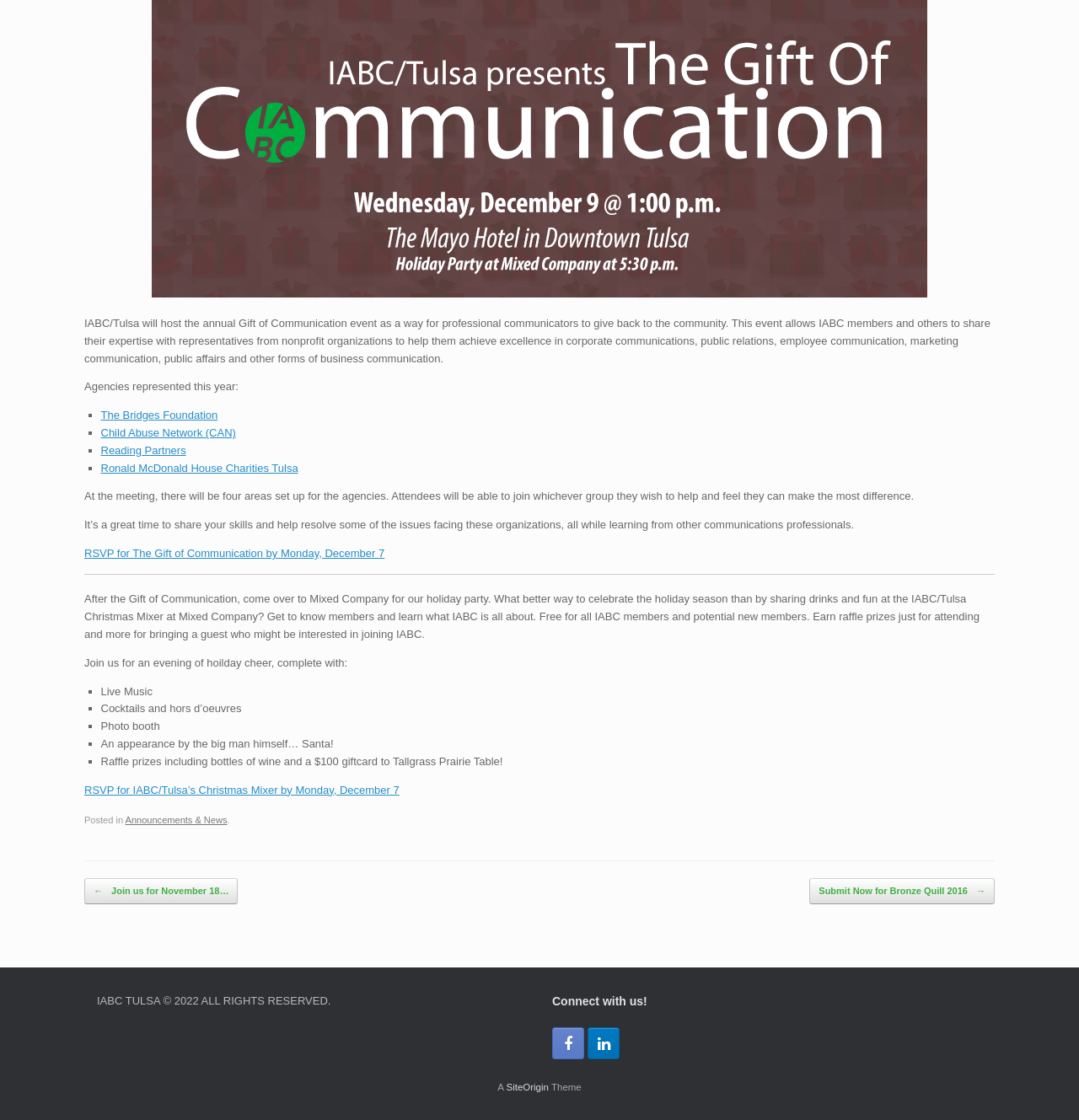Determine the bounding box for the UI element described here: "Child Abuse Network (CAN)".

[0.093, 0.381, 0.219, 0.392]